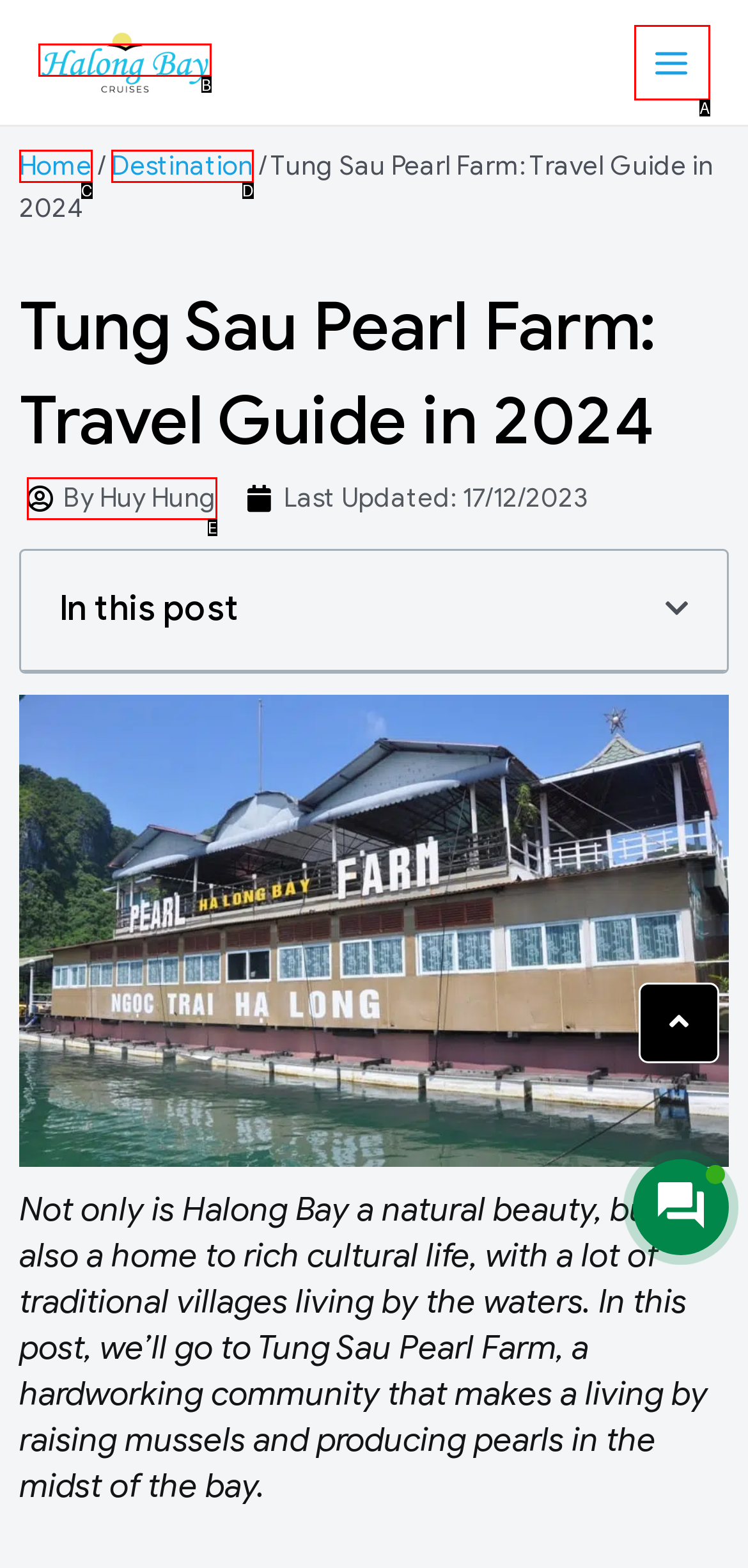Choose the letter that best represents the description: alt="CruiseInHalongBay.com". Answer with the letter of the selected choice directly.

B